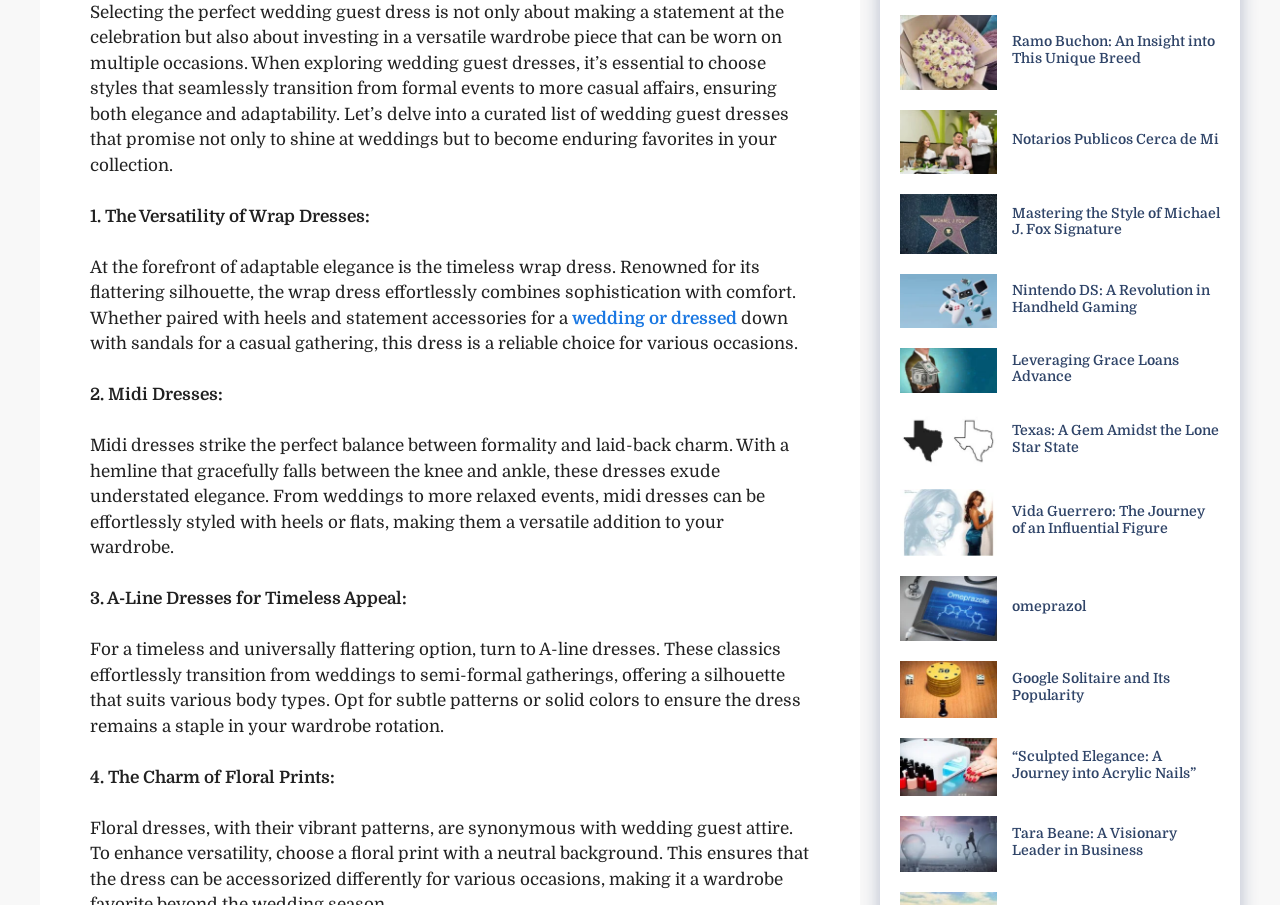Based on the provided description, "Notarios Publicos Cerca de Mi", find the bounding box of the corresponding UI element in the screenshot.

[0.79, 0.145, 0.952, 0.163]